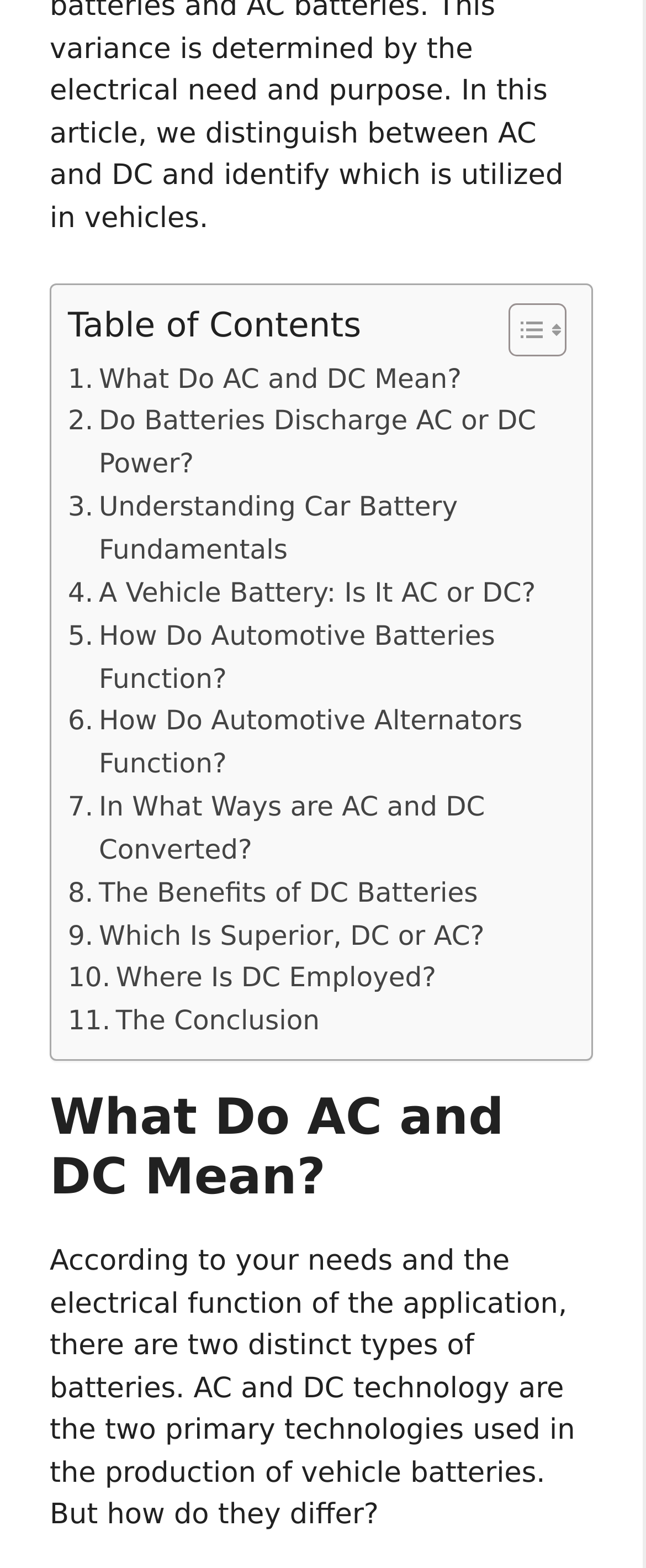How many links are there in the table of contents?
Using the visual information, respond with a single word or phrase.

11